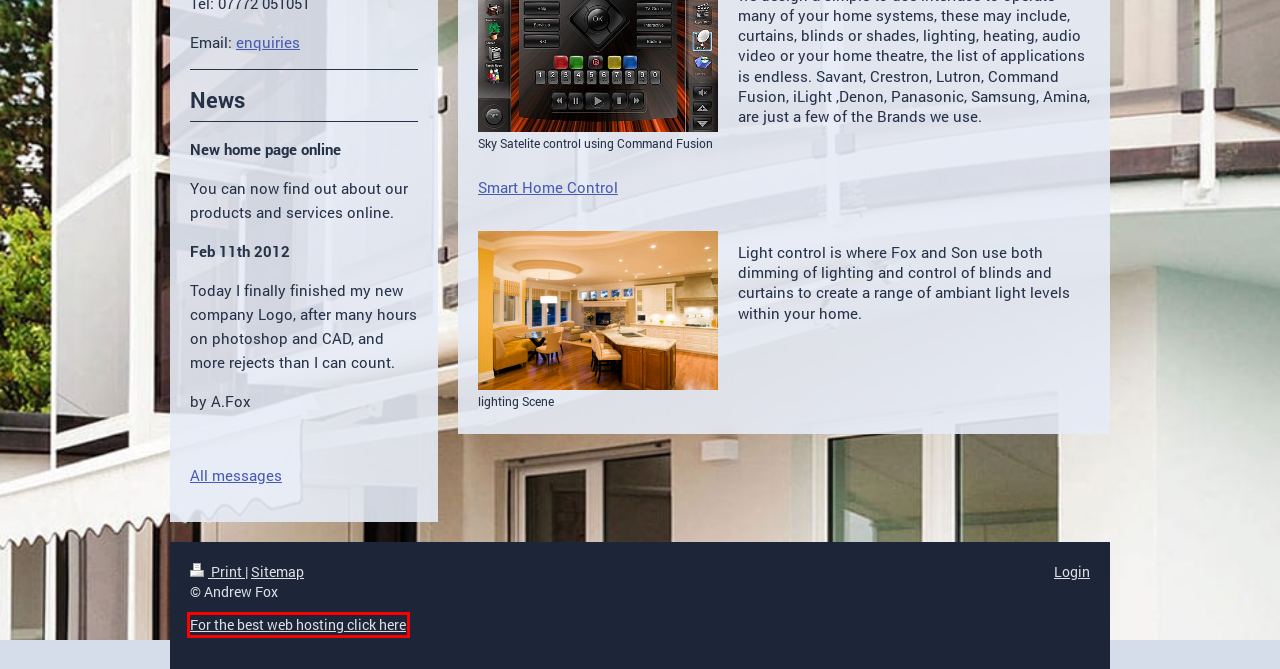You have a screenshot showing a webpage with a red bounding box around a UI element. Choose the webpage description that best matches the new page after clicking the highlighted element. Here are the options:
A. Fox and Son - Smart Home Design and Automation Specialists - How to find us
B. Fox and Son - Smart Home Design and Automation Specialists - News
C. Fox and Son - Smart Home Design and Automation Specialists - Smart Home Control
D. Fox and Son - Smart Home Design and Automation Specialists - Light Control
E. Fox and Son Home Theatre & Multi Room Audio Visual Experts
F. IONOS UK » Websites. Domains. Cloud.
G. Freelance Programming Service - Lutron - Savant - Crestron - Command Fusion
H. Fox and Son - Smart Home Design and Automation Specialists - Contact

F